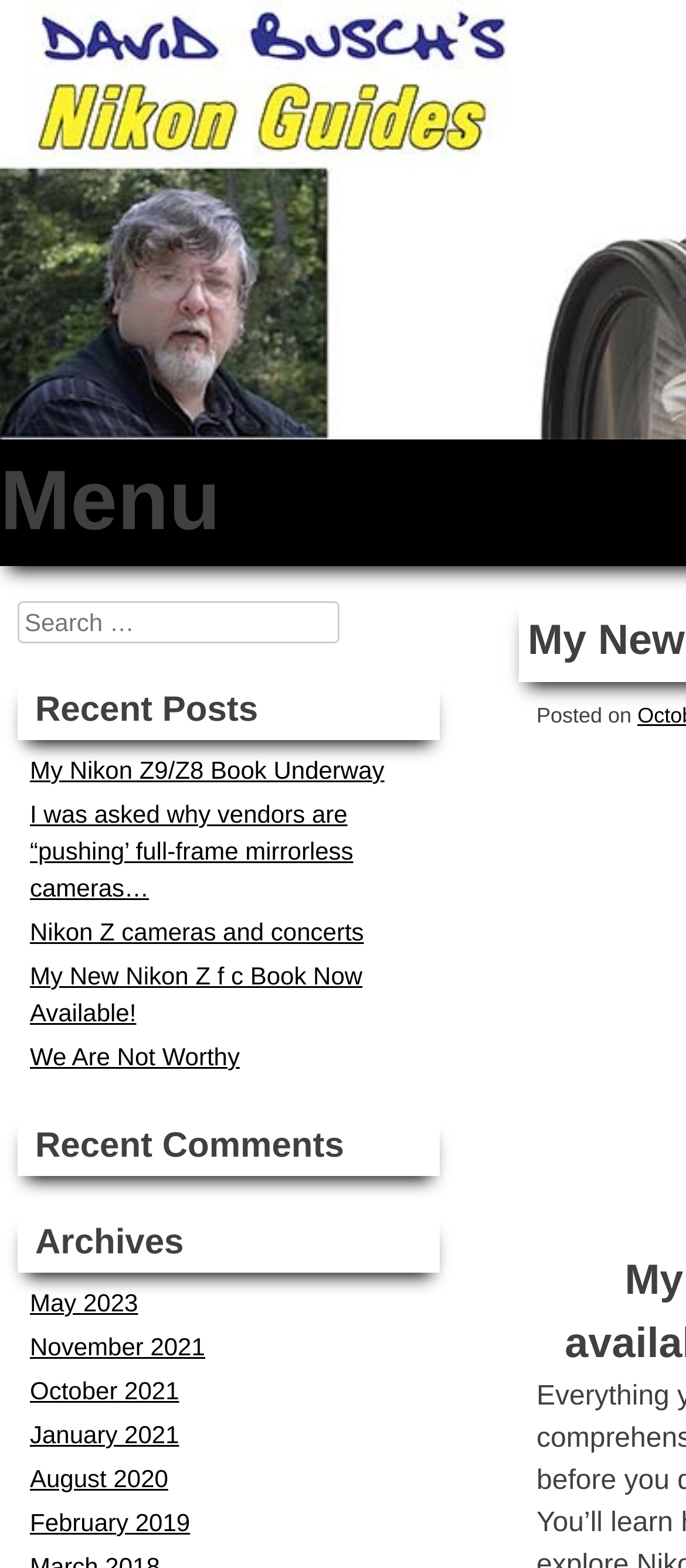Determine the bounding box coordinates for the region that must be clicked to execute the following instruction: "Search for something".

[0.026, 0.383, 0.641, 0.41]